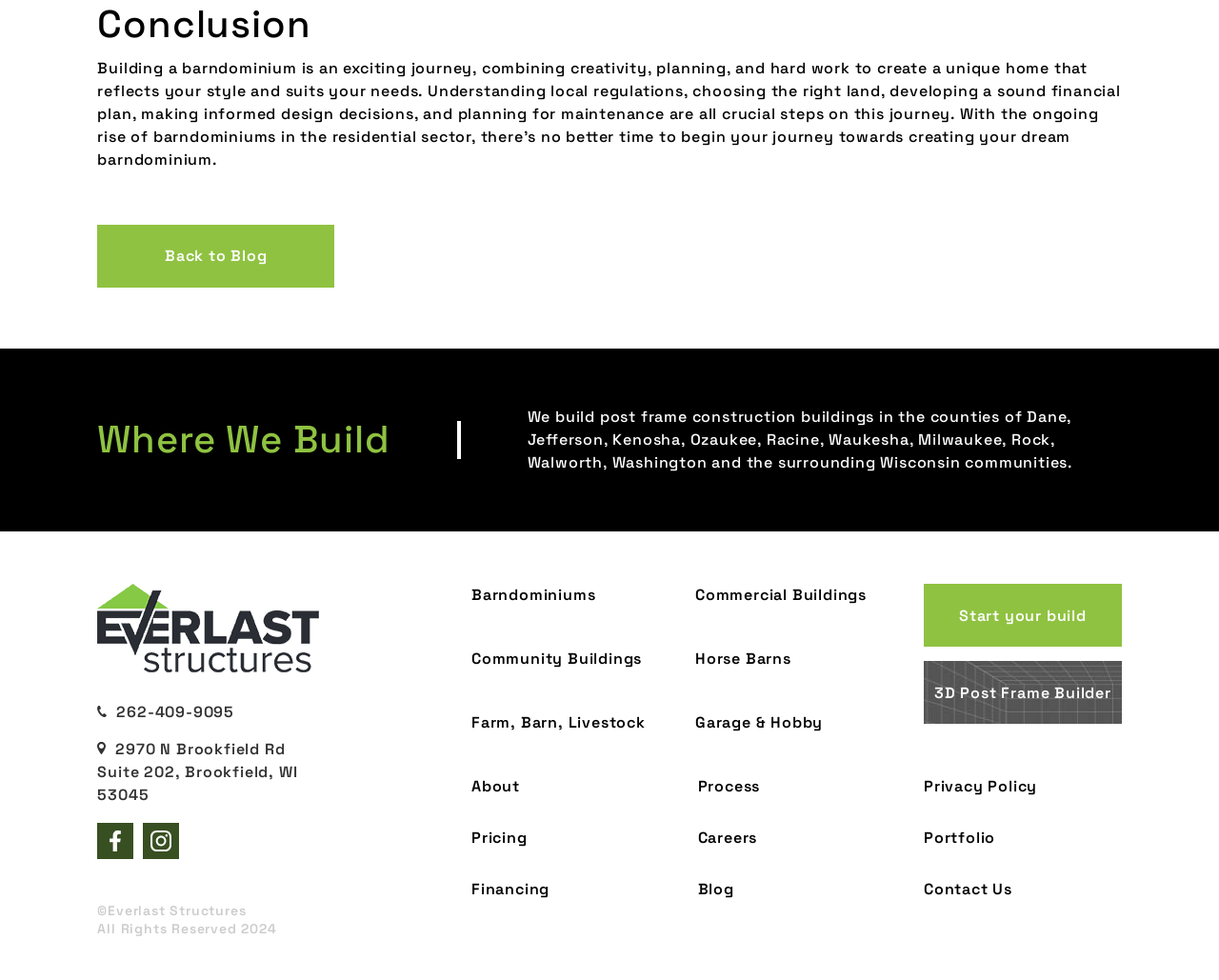Please identify the bounding box coordinates of the element's region that I should click in order to complete the following instruction: "Click on 'Back to Blog'". The bounding box coordinates consist of four float numbers between 0 and 1, i.e., [left, top, right, bottom].

[0.08, 0.23, 0.275, 0.294]